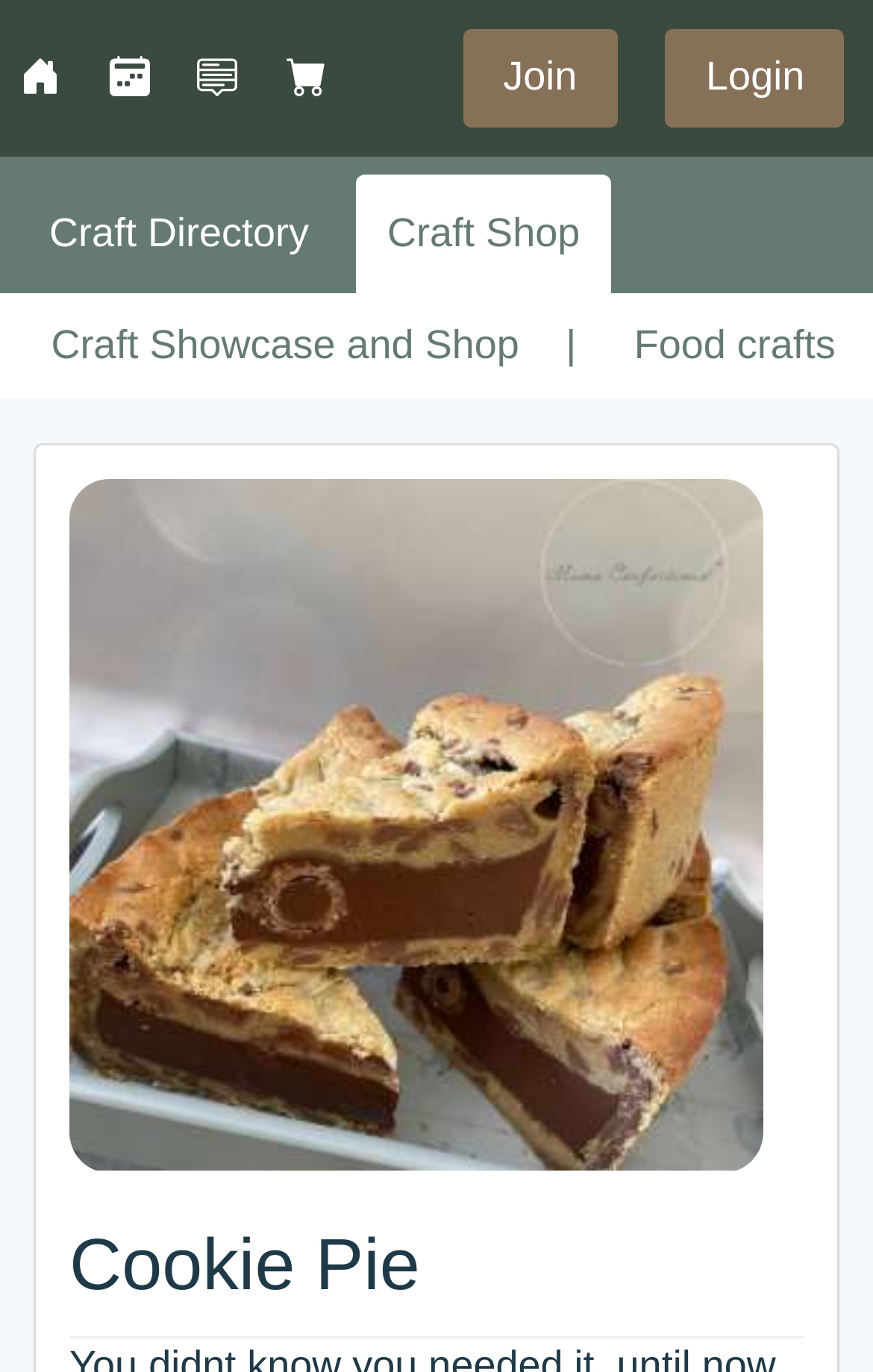Explain the webpage in detail, including its primary components.

The webpage appears to be a craft-related website, specifically focused on Cookie Pie and Mums Confections, with a UKCraftFairs theme. At the top left, there is a link to UKCraftFairs, accompanied by a small image. To the right of this, there are three more links: "Fairs and shows", "Search the craft blogs and gain inspiration", and "Search the directory and view the shop window", each with a corresponding image.

Below these links, there are two prominent buttons: "Join" and "Login", located at the top center and top right, respectively. Underneath these buttons, there are three more links: "Craft Directory", "Craft Shop", and "Craft Showcase and Shop", which are positioned horizontally across the page.

On the right side of the page, there is a link to "Food crafts". A vertical separator, represented by a static text "|" symbol, is located to the left of this link. The main content of the page is dominated by a large image of a "Cookie Pie", which takes up most of the page's real estate. Above this image, there is a heading that reads "Cookie Pie".